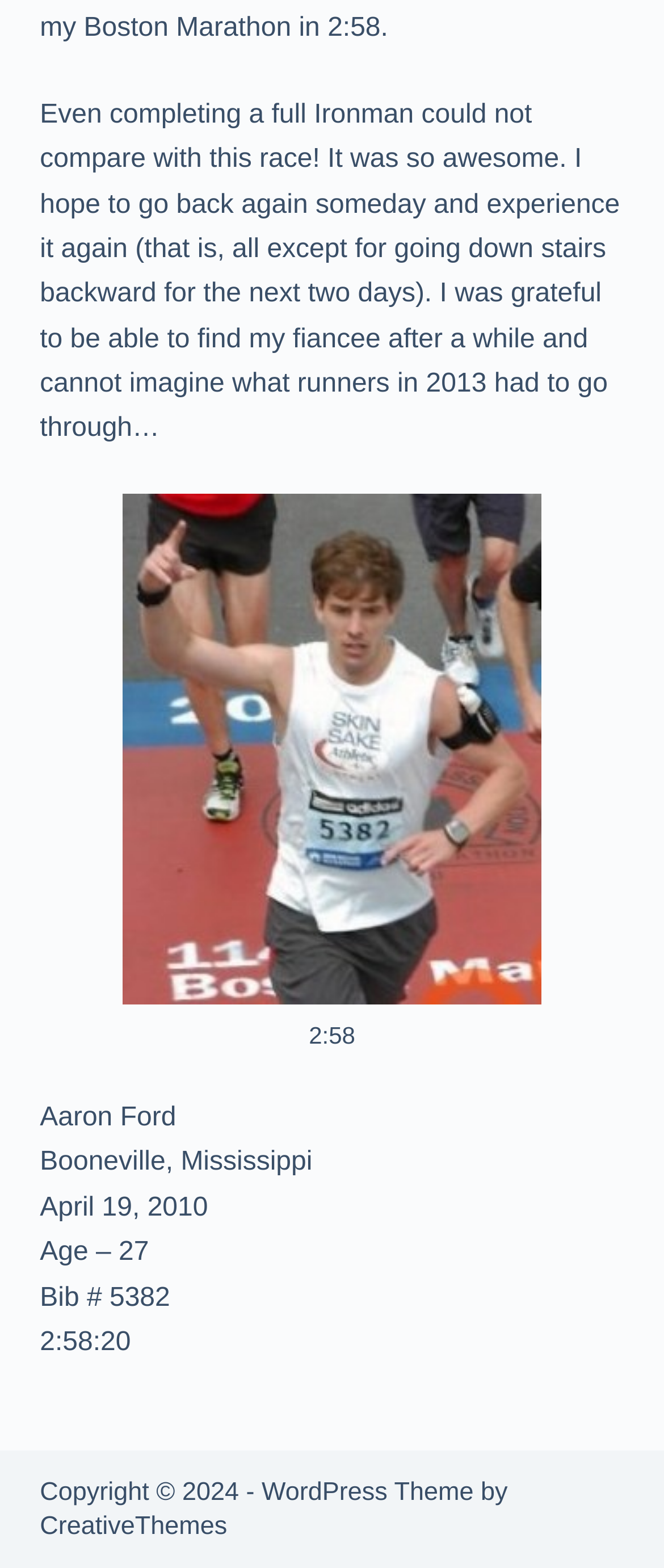Given the element description CreativeThemes, specify the bounding box coordinates of the corresponding UI element in the format (top-left x, top-left y, bottom-right x, bottom-right y). All values must be between 0 and 1.

[0.06, 0.964, 0.342, 0.982]